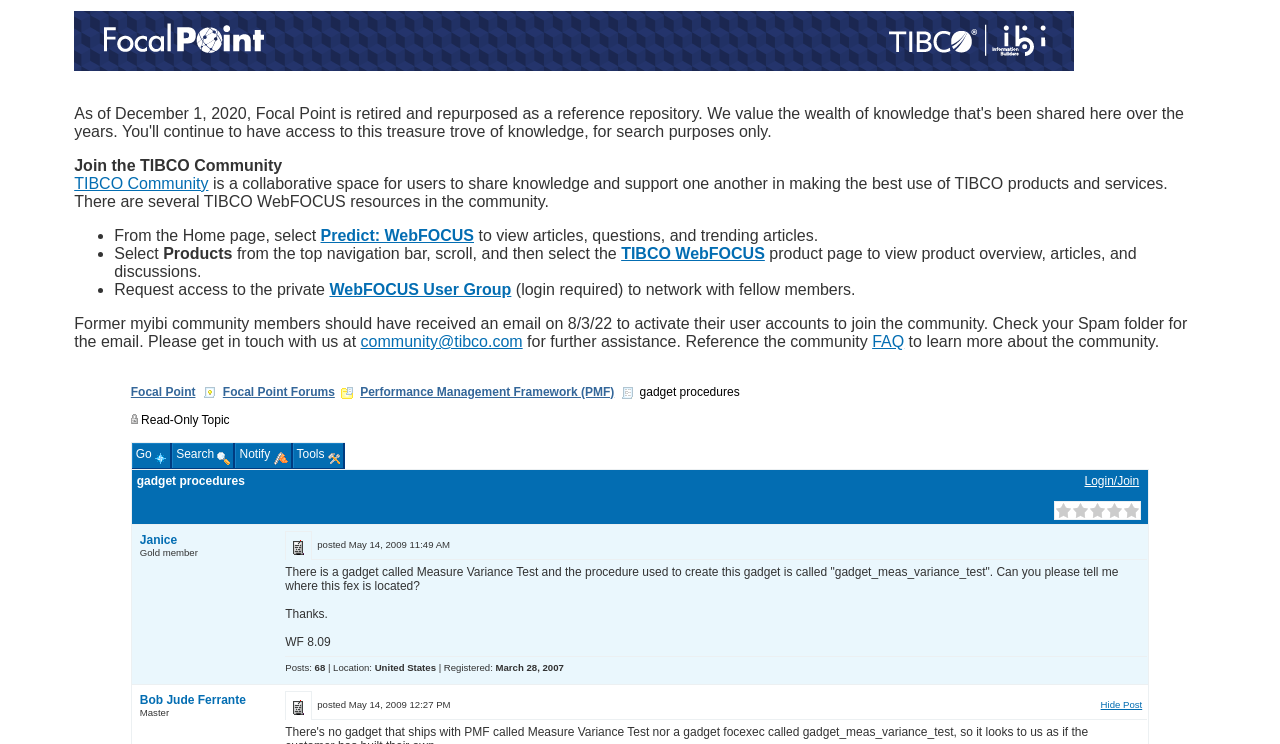What is the purpose of the TIBCO Community?
Refer to the image and give a detailed answer to the query.

The purpose of the TIBCO Community is a collaborative space for users to share knowledge and support one another in making the best use of TIBCO products and services, as mentioned in the static text element.